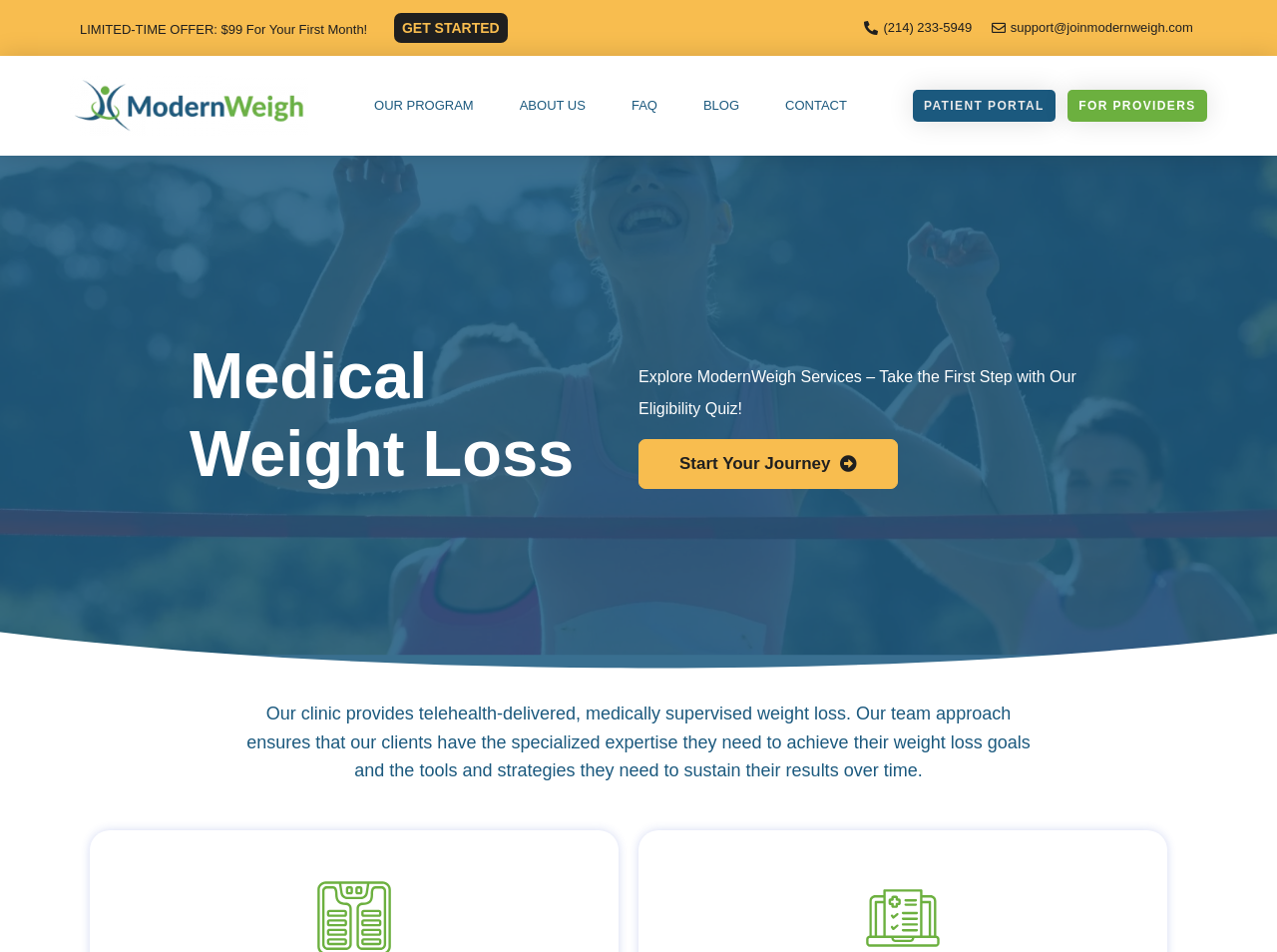What is the phone number to contact?
Look at the image and respond with a one-word or short phrase answer.

(214) 233-5949